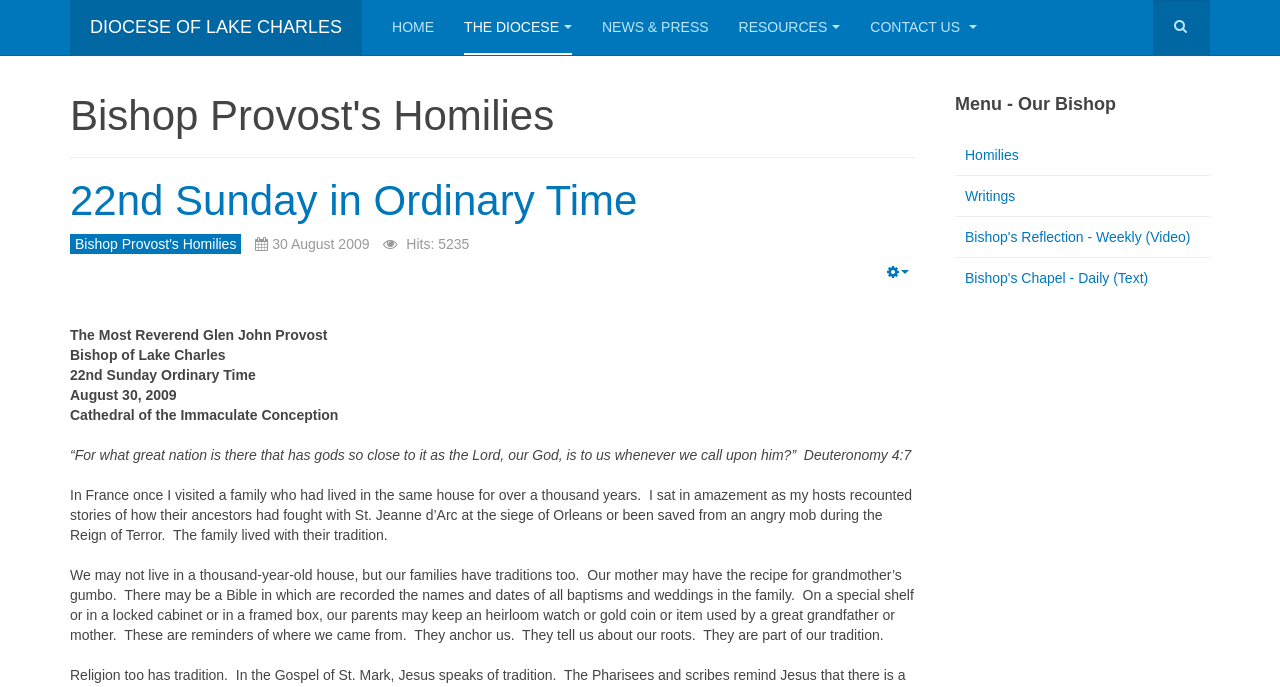Describe all visible elements and their arrangement on the webpage.

The webpage is the official home of the Catholic Diocese of Lake Charles, Louisiana. At the top, there is a navigation menu with links to "DIOCESE OF LAKE CHARLES", "HOME", "THE DIOCESE", "NEWS & PRESS", "RESOURCES", and "CONTACT US". Below the navigation menu, there is a heading "Bishop Provost's Homilies" followed by a subheading "22nd Sunday in Ordinary Time".

On the left side of the page, there is a section with a description list detailing information about the homily, including the title, date, and number of hits. Below this section, there are several paragraphs of text, including a quote from Deuteronomy 4:7 and a homily by Bishop Glen John Provost. The homily discusses the importance of family traditions and roots.

On the right side of the page, there is a menu with links to "Menu - Our Bishop", "Homilies", "Writings", "Bishop's Reflection - Weekly (Video)", and "Bishop's Chapel - Daily (Text)". There is also a small icon with a link, but its purpose is unclear.

Overall, the webpage appears to be a resource for information about the Catholic Diocese of Lake Charles, with a focus on the bishop's homilies and writings.